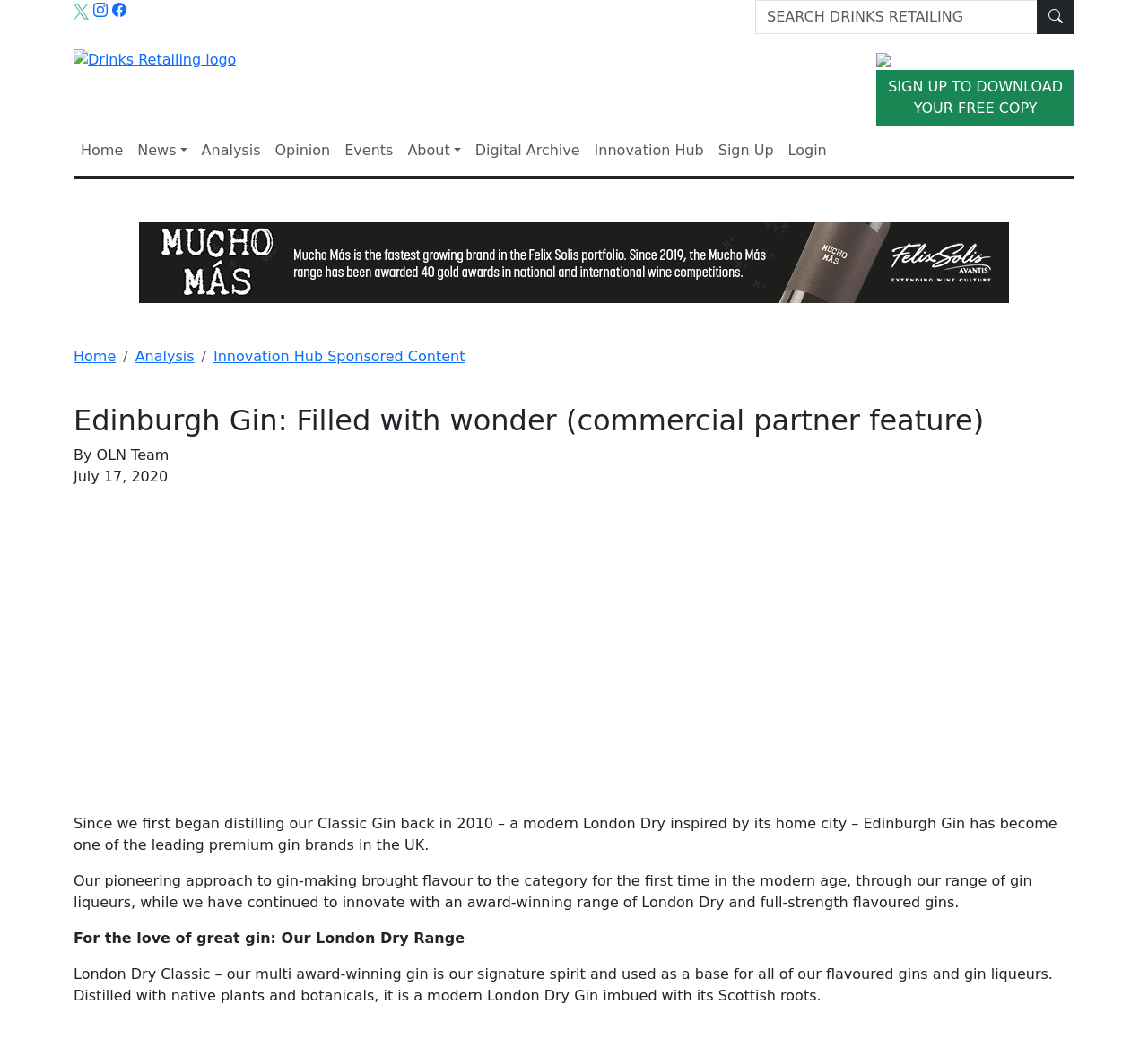Refer to the image and provide an in-depth answer to the question: 
What is the purpose of the search bar?

I determined the answer by looking at the textbox element with the placeholder text 'SEARCH DRINKS RETAILING' and the button element with the icon '', which suggests that the search bar is used to search for content related to drinks retailing.